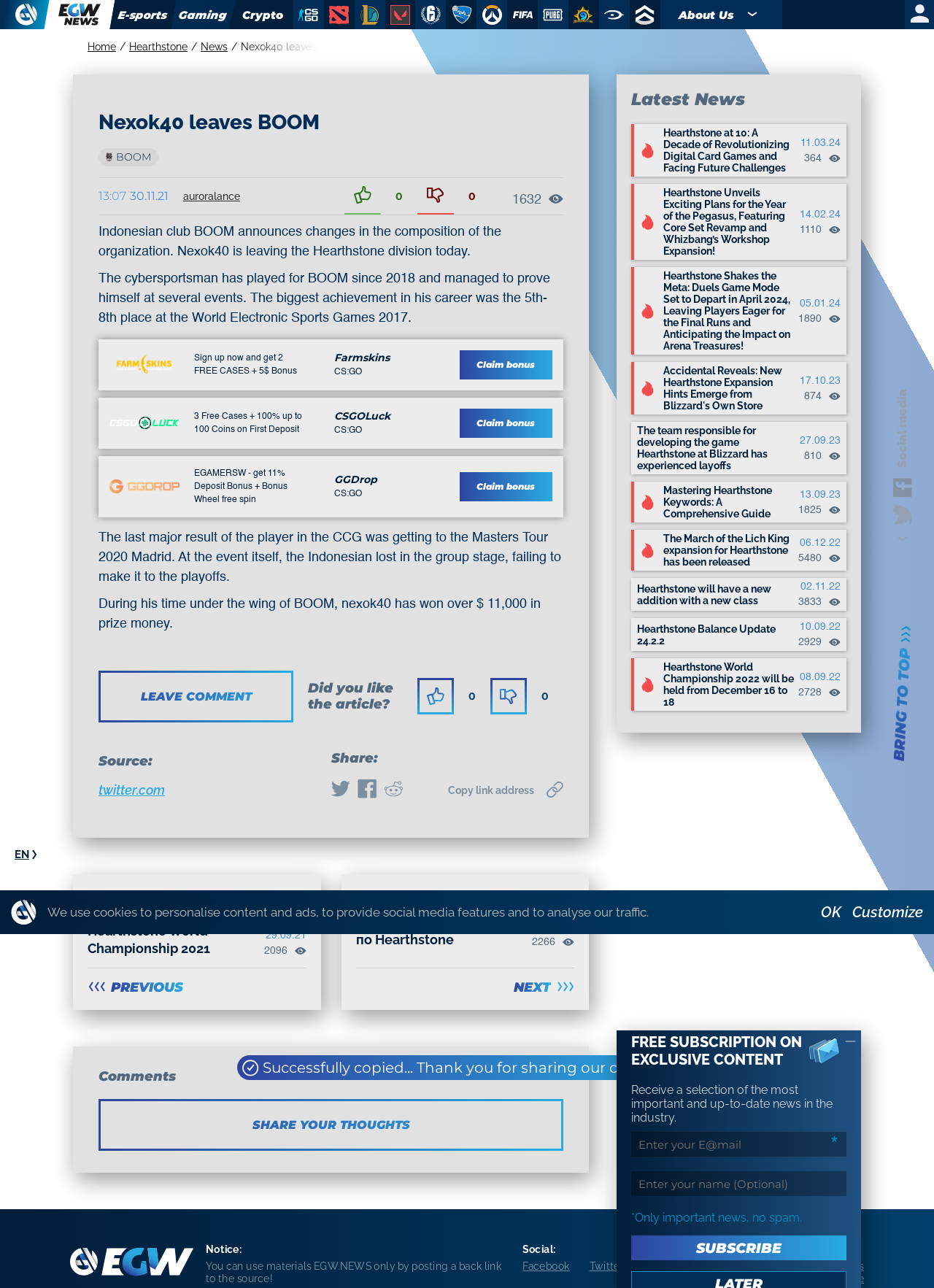What is the organization that Nexok40 is leaving?
We need a detailed and meticulous answer to the question.

The webpage content, specifically the heading 'Nexok40 leaves BOOM' and the text 'Indonesian club BOOM announces changes in the composition of the organization. Nexok40 is leaving the Hearthstone division today.', clearly indicates that the organization Nexok40 is leaving is BOOM.